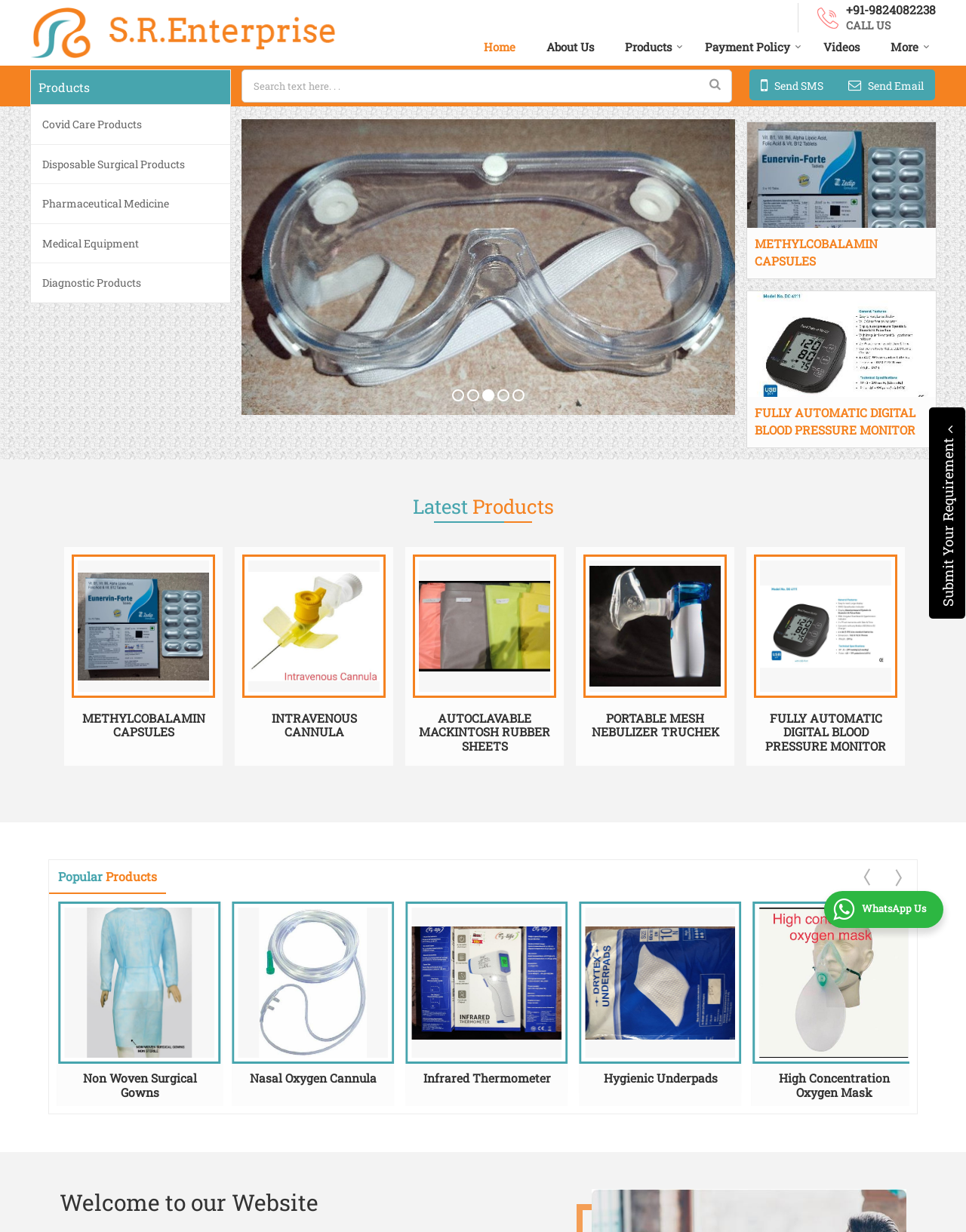Please identify the bounding box coordinates of the element that needs to be clicked to execute the following command: "Contact us through SMS". Provide the bounding box using four float numbers between 0 and 1, formatted as [left, top, right, bottom].

[0.776, 0.056, 0.864, 0.081]